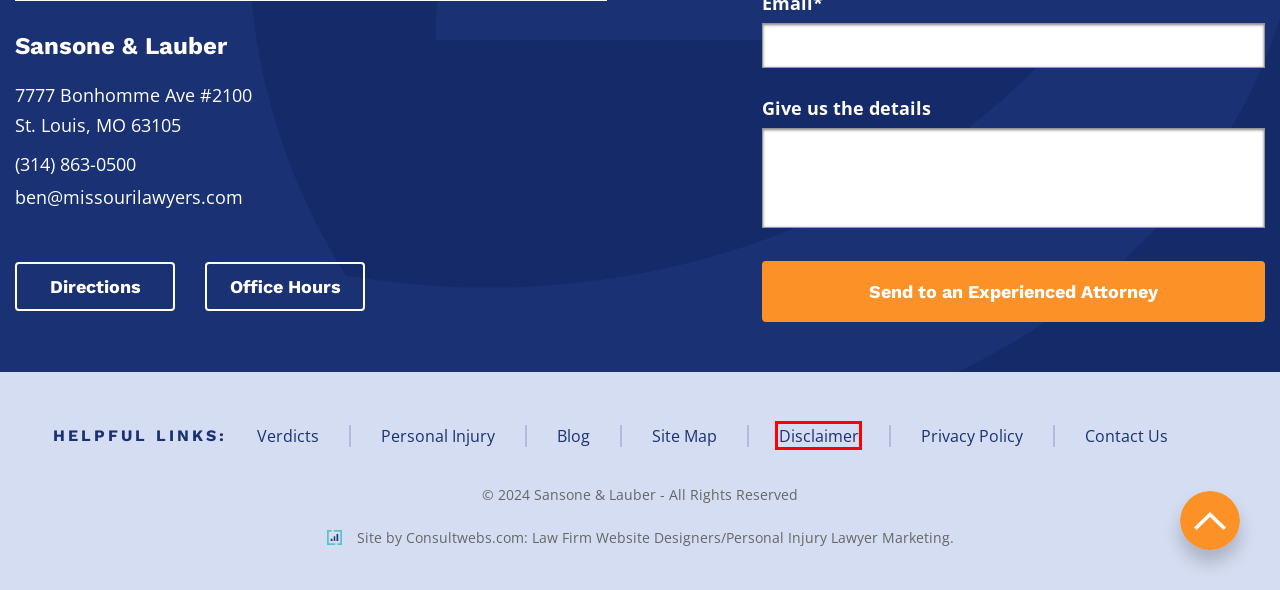Examine the screenshot of the webpage, which has a red bounding box around a UI element. Select the webpage description that best fits the new webpage after the element inside the red bounding box is clicked. Here are the choices:
A. 2024 |
B. Contact a Personal Injury Lawyer in St. Louis | Sansone & Lauber
C. Privacy Policy | Sansone & Lauber
D. Disclaimer | Sansone & Lauber
E. Consultwebs: Marketing agency for Lawyers, Internet marketing service
F. Medical Negligence Articles Archives |
G. Site Map | Sansone & Lauber
H. St. Louis Personal Injury Lawyer | Sansone & Lauber

D